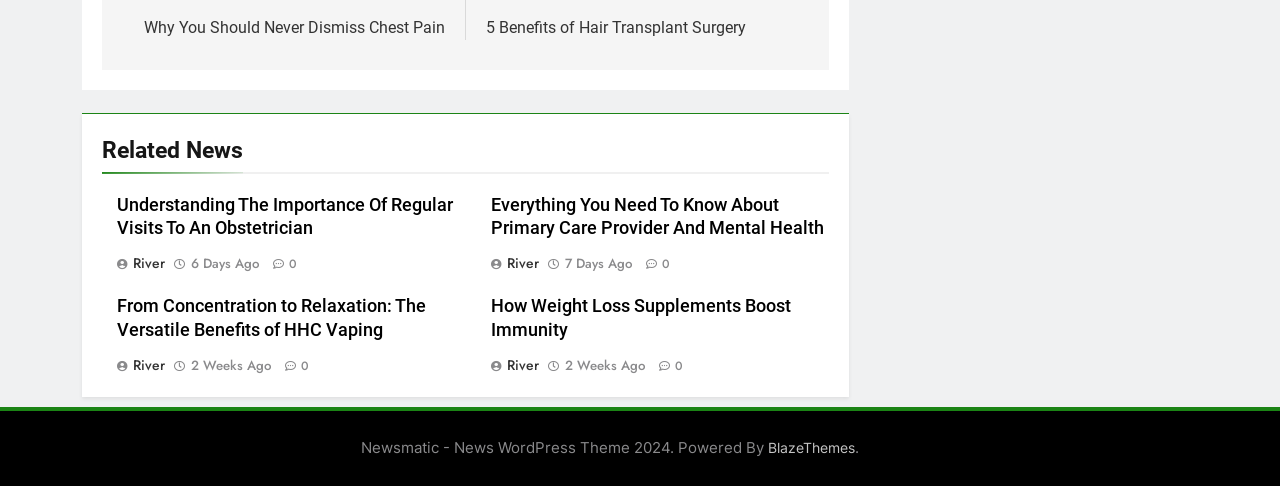What is the category of the news article 'Understanding The Importance Of Regular Visits To An Obstetrician'?
Using the image as a reference, deliver a detailed and thorough answer to the question.

Based on the content of the article, it appears to be related to health and obstetrics, so the category is likely to be Health.